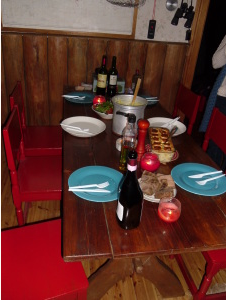What is on the table besides plates and utensils?
Please give a detailed and elaborate explanation in response to the question.

The table is adorned with bright blue plates, each accompanied by utensils, and also has a selection of drinks, including bottles of wine and a sparkling beverage, peeks out from behind a festive arrangement of apples, and a centerpiece, a pot filled with mashed potatoes, hints at a comforting homemade dish alongside vegetables gratin and elk meat.